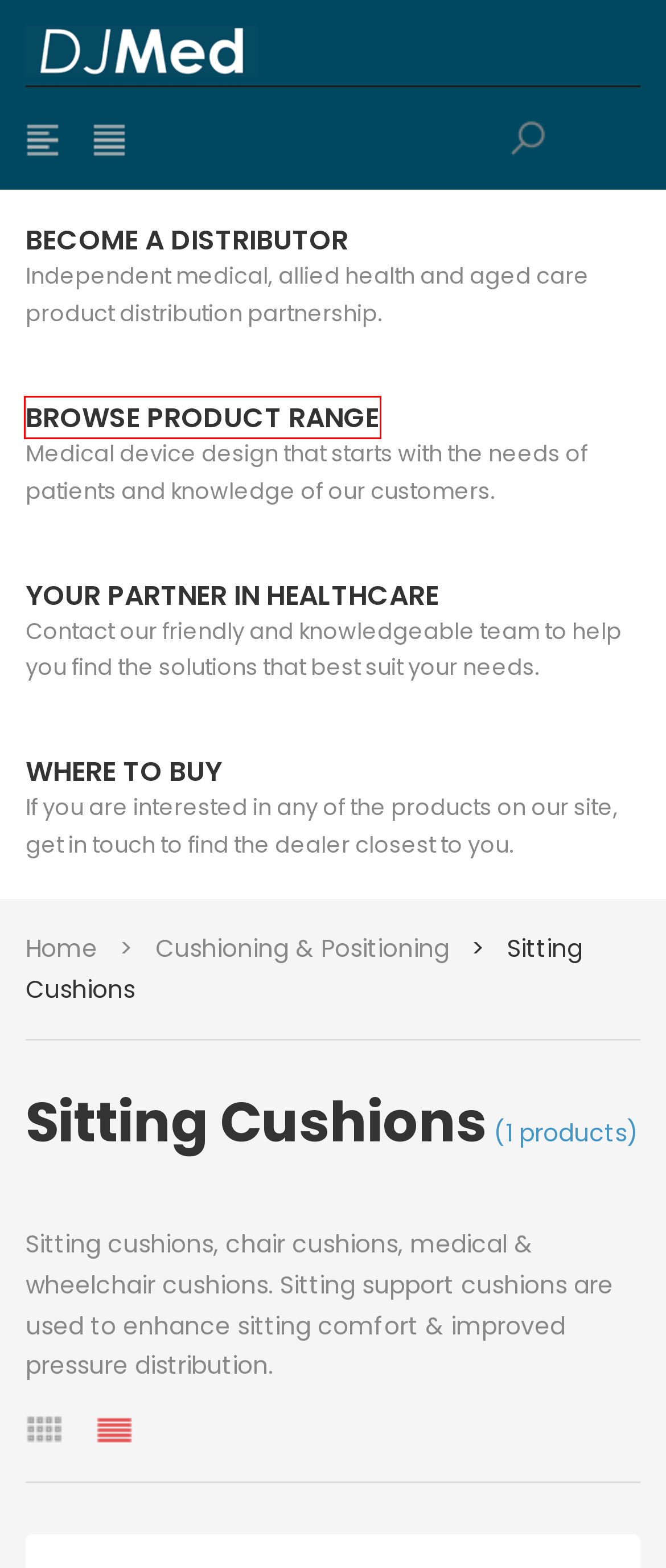You are presented with a screenshot of a webpage containing a red bounding box around a particular UI element. Select the best webpage description that matches the new webpage after clicking the element within the bounding box. Here are the candidates:
A. Products
B. Travel Rollator
C. DJMed, Hospital, Clinic & Aged Care Medical Supplies Australia
D. Mobility
E. Wishlist
F. Wound Management, Skin & Bruise Protection
G. Rebotec 17mm Ferrules – Tips for Crutches
H. Prestige Rollator

A